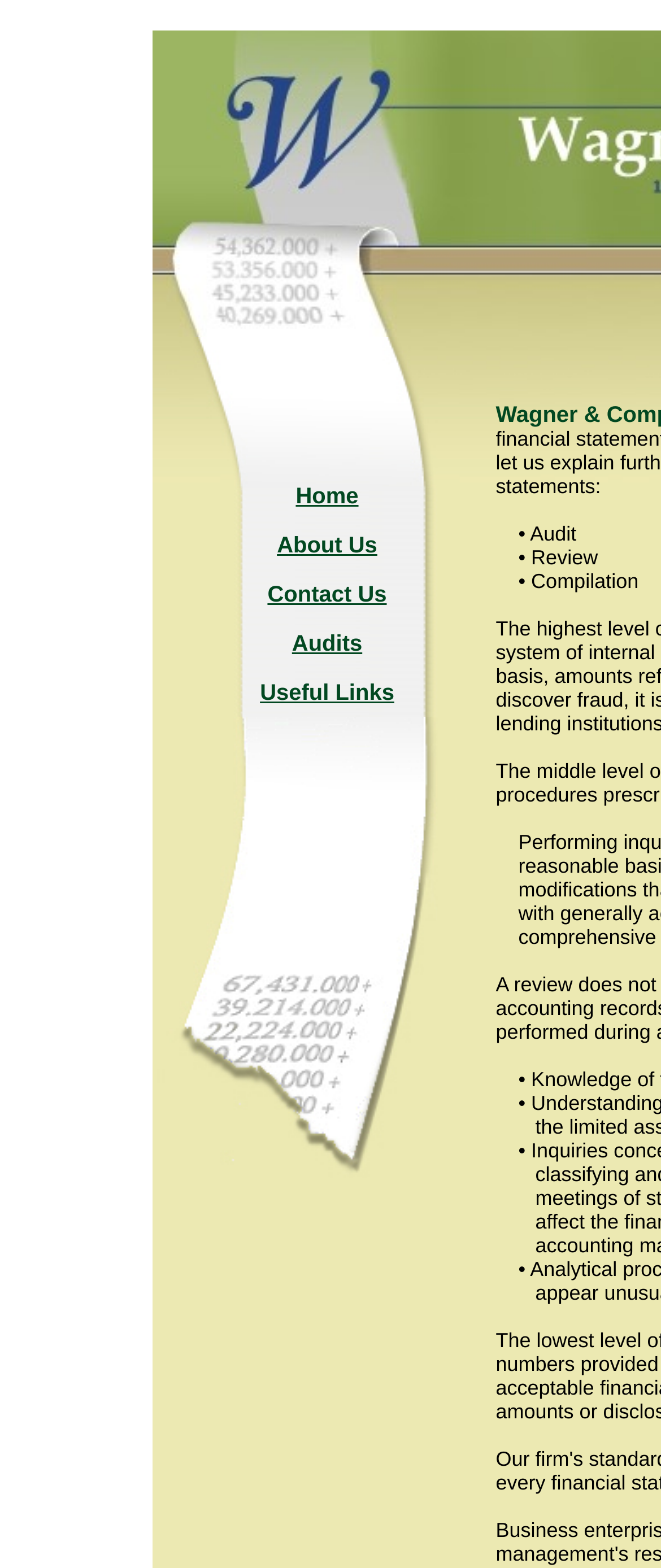Locate the bounding box of the UI element described by: "About Us" in the given webpage screenshot.

[0.419, 0.34, 0.571, 0.356]